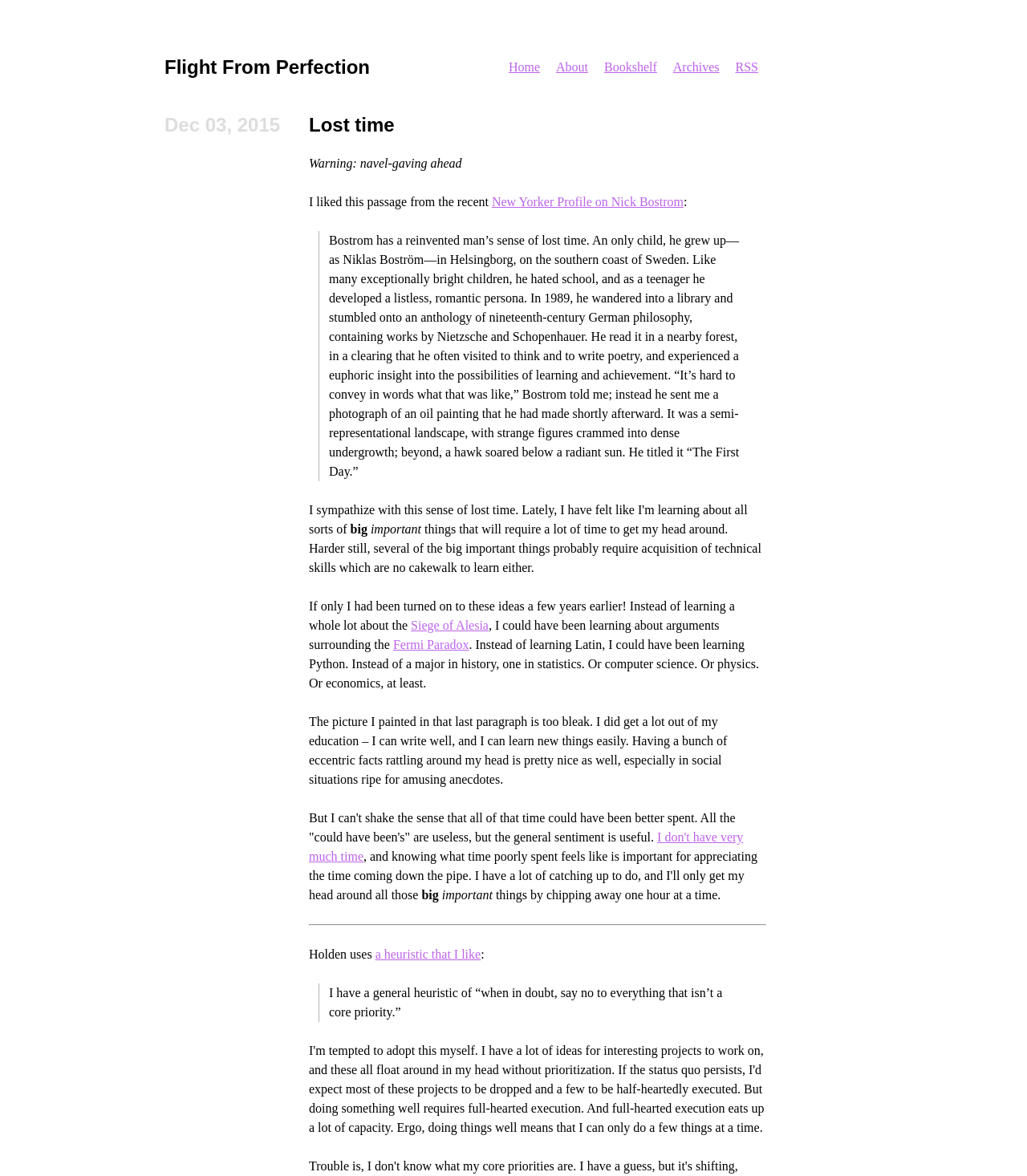Answer the question below using just one word or a short phrase: 
Who is the person mentioned in the article?

Nick Bostrom